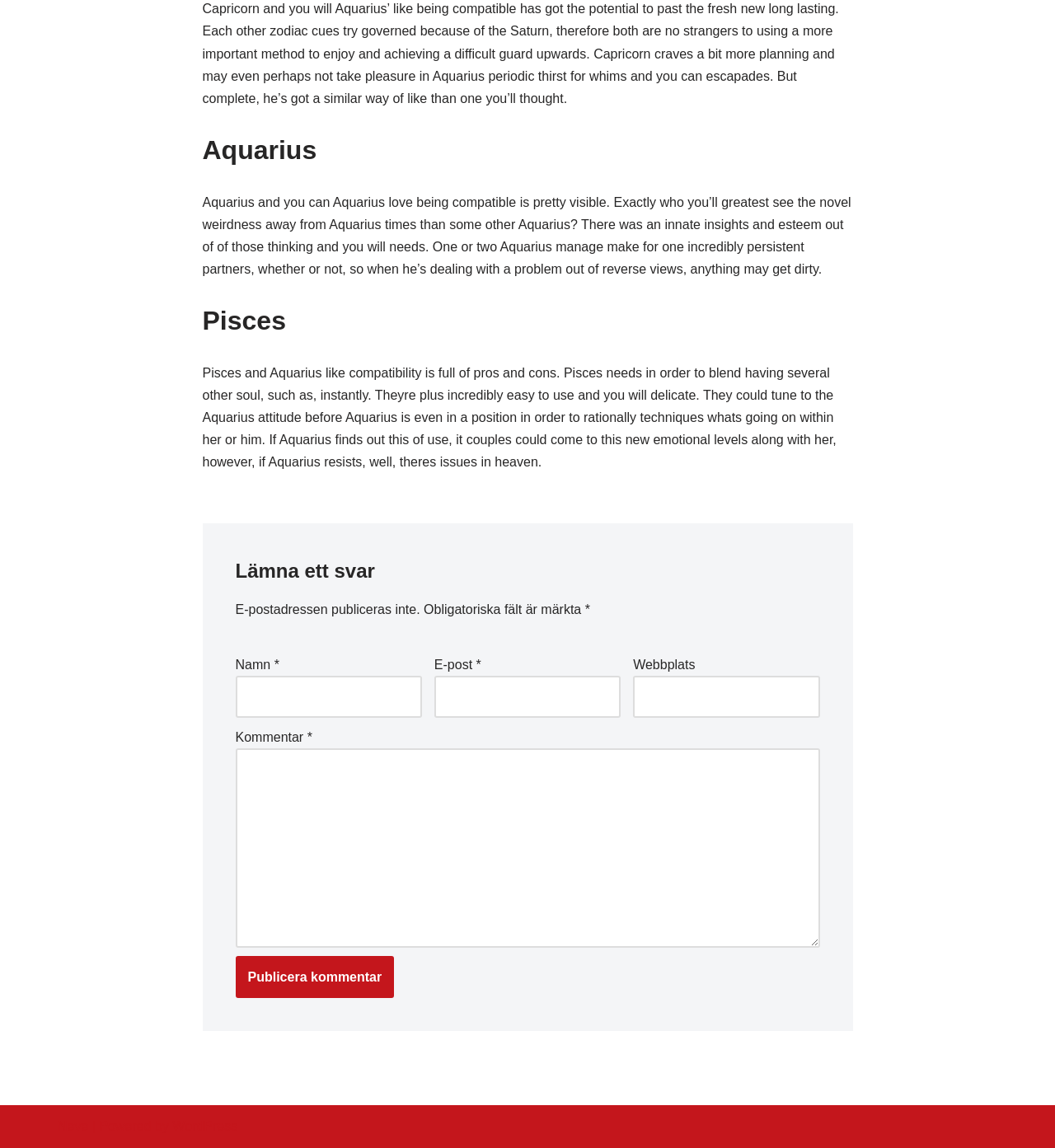Please provide a one-word or phrase answer to the question: 
What is the purpose of the text boxes on this webpage?

To leave a comment